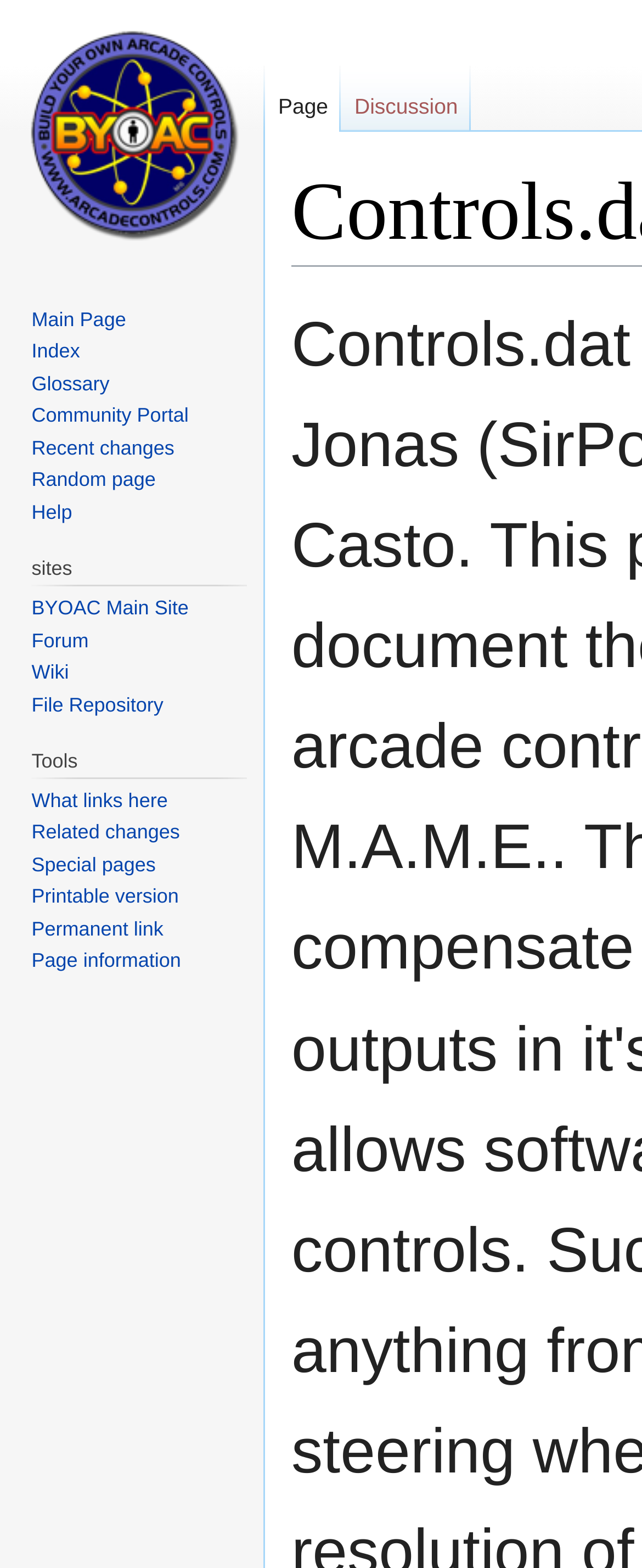Explain the features and main sections of the webpage comprehensively.

This webpage is about "Controls.dat - BYOAC OLD Wiki". At the top, there are two links, "Jump to navigation" and "Jump to search", positioned side by side. Below them, there is a navigation section titled "Namespaces" with two links, "Page" and "Discussion", placed horizontally.

On the top-left corner, there is a link "Visit the main page". To the right of it, there is a navigation section titled "Navigation" with seven links, including "Main Page", "Index", "Glossary", "Community Portal", "Recent changes", "Random page", and "Help", arranged vertically.

Below the "Navigation" section, there is another navigation section titled "sites" with four links, "BYOAC Main Site", "Forum", "Wiki", and "File Repository", also arranged vertically.

Further down, there is a navigation section titled "Tools" with seven links, including "What links here", "Related changes", "Special pages", "Printable version", "Permanent link", "Page information", and others, arranged vertically.

Overall, the webpage has a simple layout with multiple navigation sections and links, providing access to various resources and tools related to the BYOAC OLD Wiki.